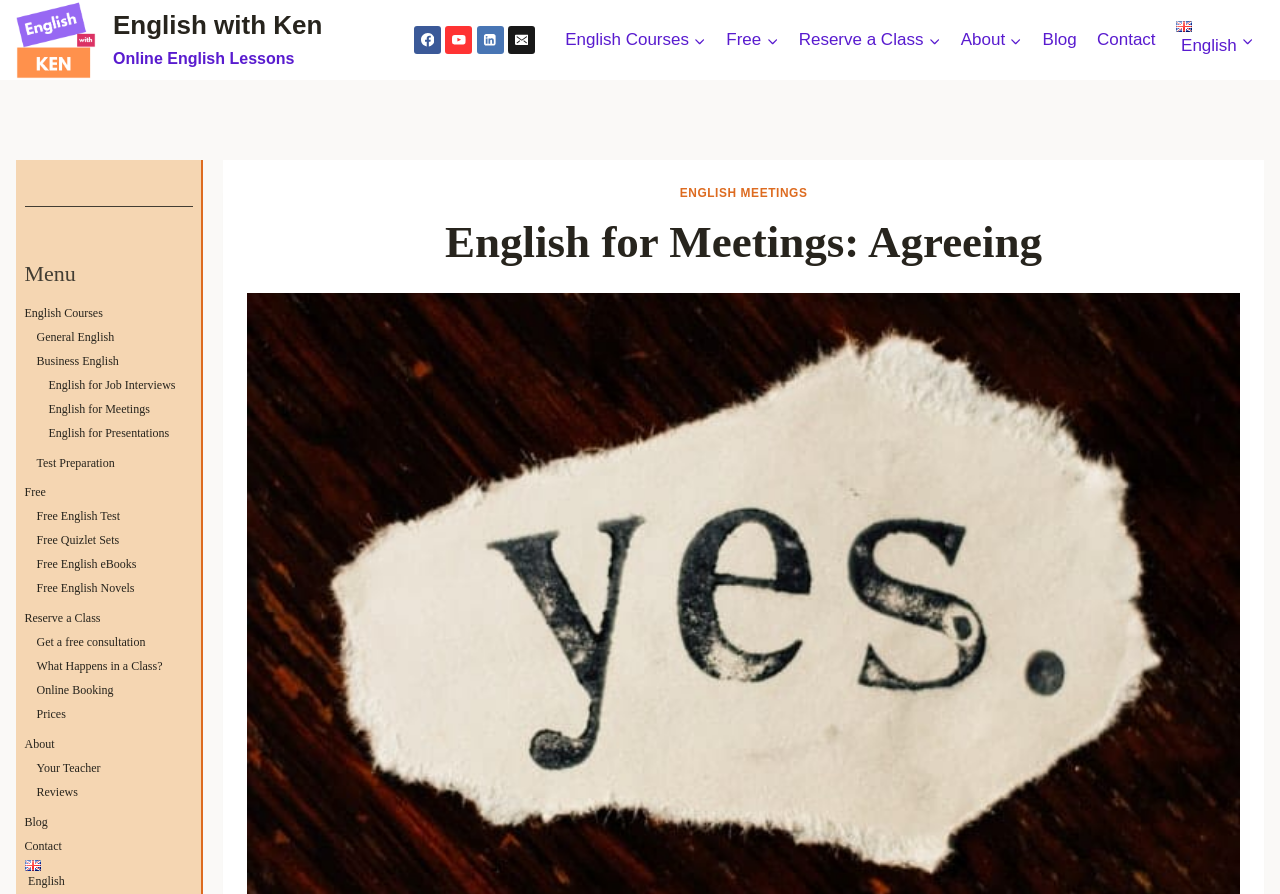From the image, can you give a detailed response to the question below:
What is the name of the website?

The name of the website can be found in the top-left corner of the webpage, where it says 'English with Ken' in the link and image elements.